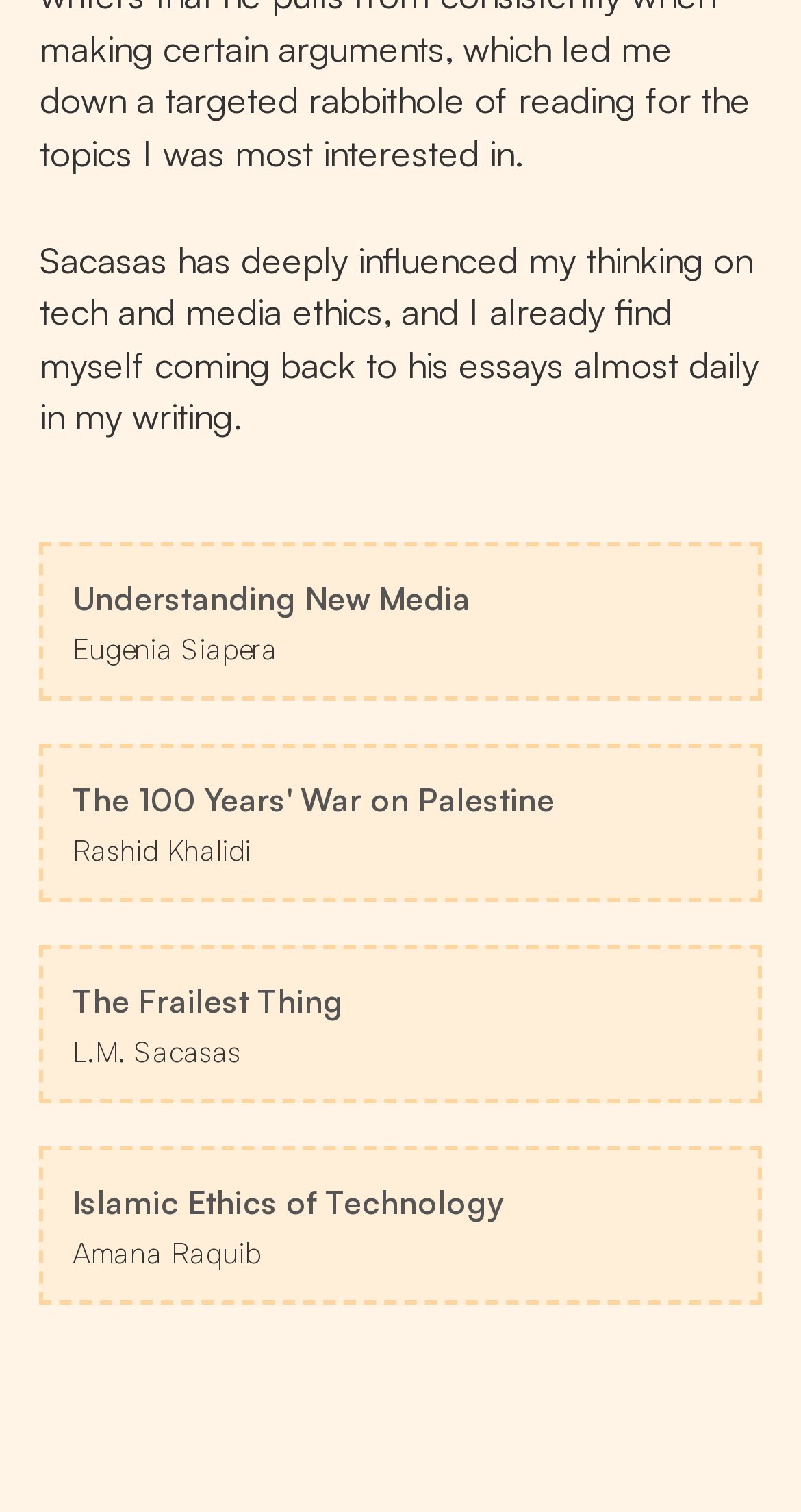Given the element description "Islamic Ethics of Technology" in the screenshot, predict the bounding box coordinates of that UI element.

[0.09, 0.78, 0.91, 0.81]